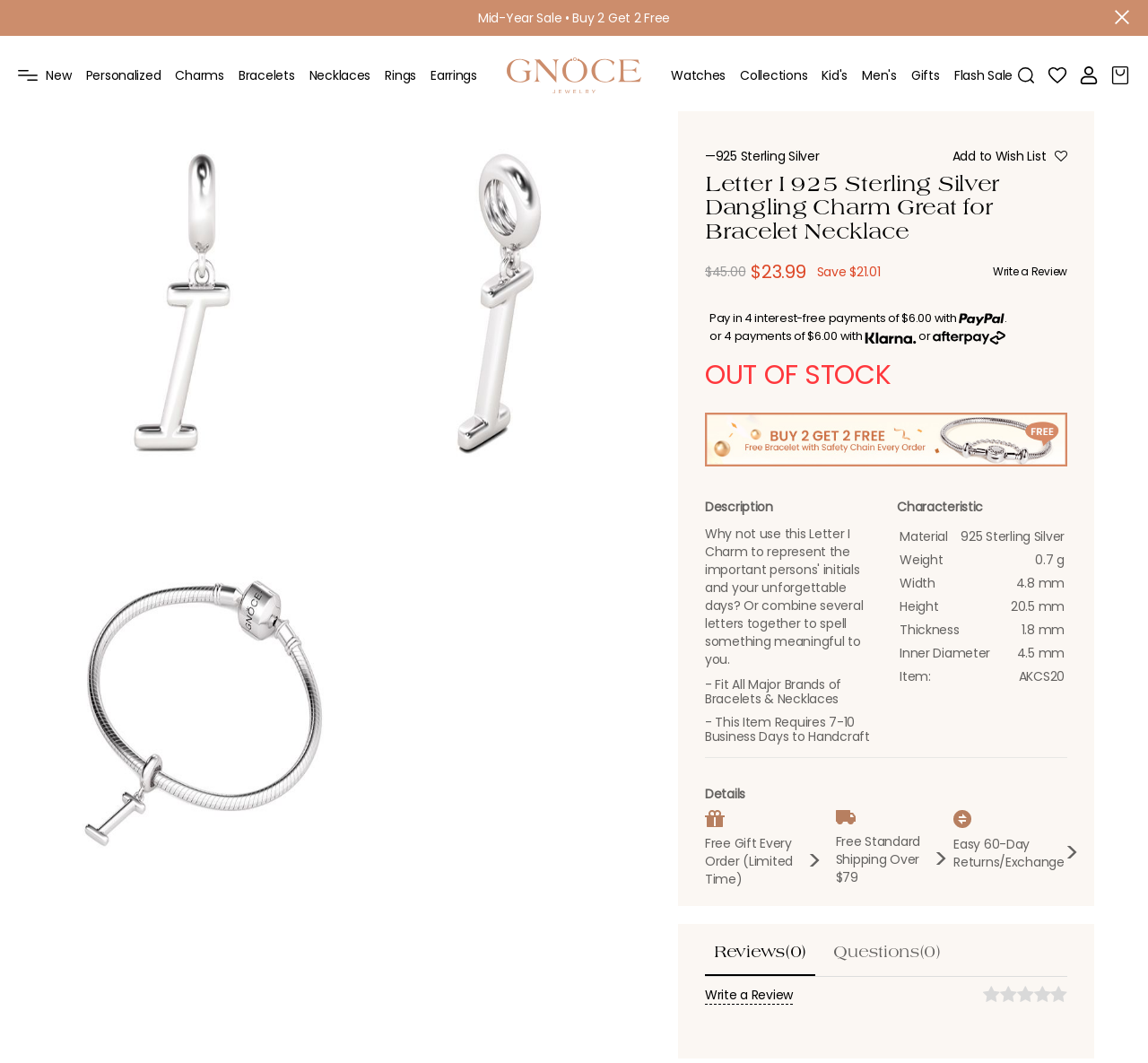Using the given element description, provide the bounding box coordinates (top-left x, top-left y, bottom-right x, bottom-right y) for the corresponding UI element in the screenshot: Add to Wish List

[0.829, 0.138, 0.93, 0.155]